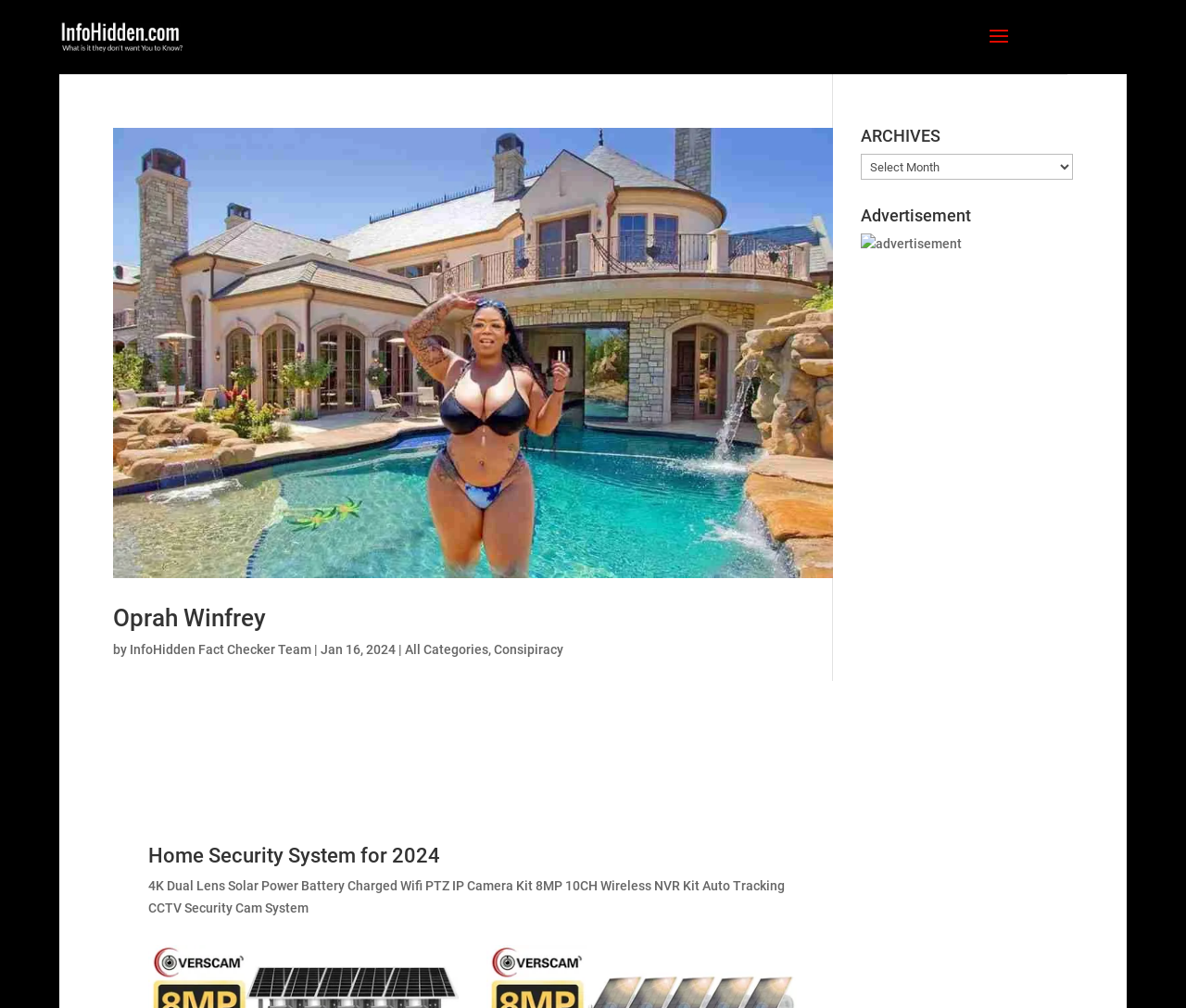Locate the bounding box coordinates of the clickable part needed for the task: "visit InfoHidden.com".

[0.097, 0.028, 0.298, 0.043]